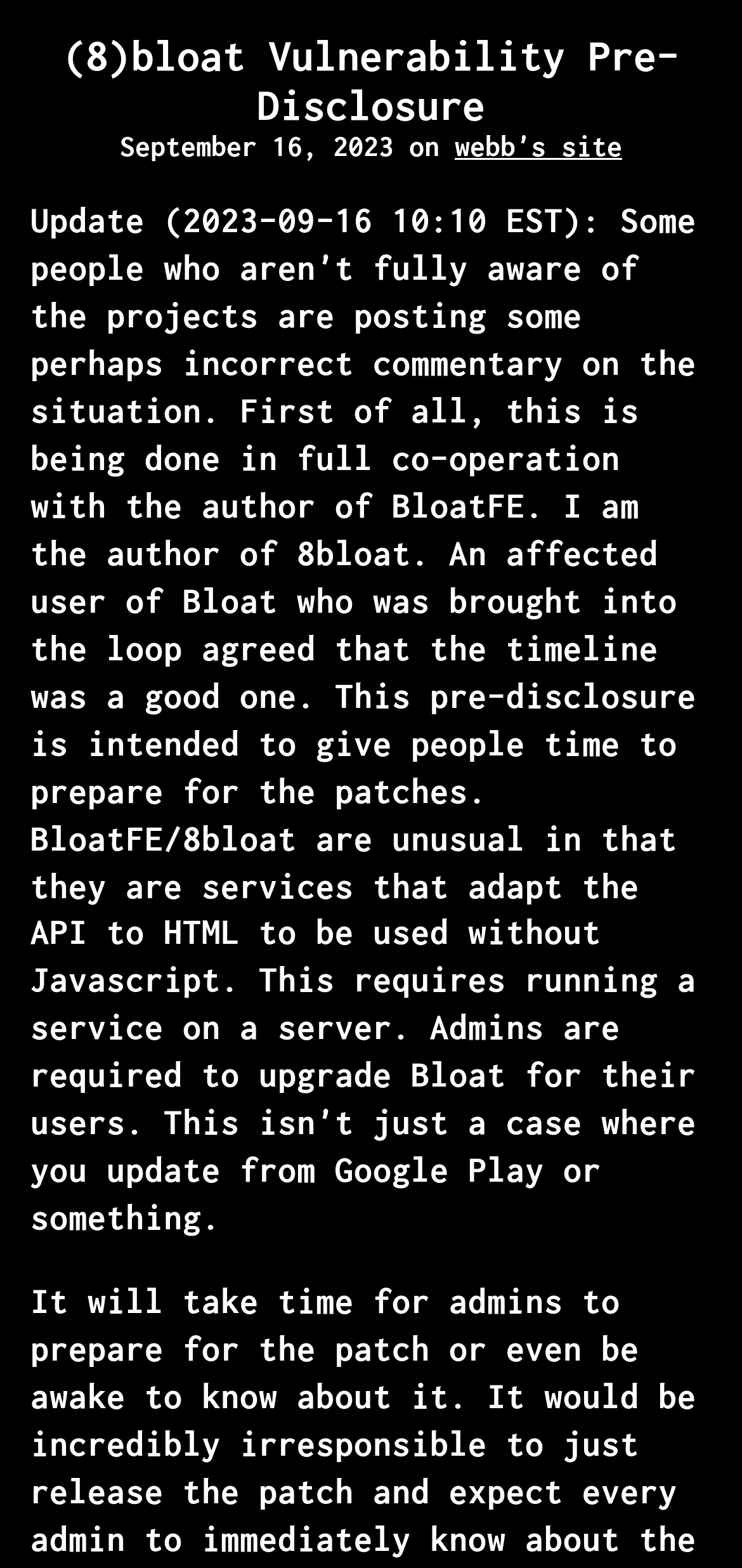Extract the main title from the webpage.

(8)bloat Vulnerability Pre-Disclosure
September 16, 2023 on webb's site